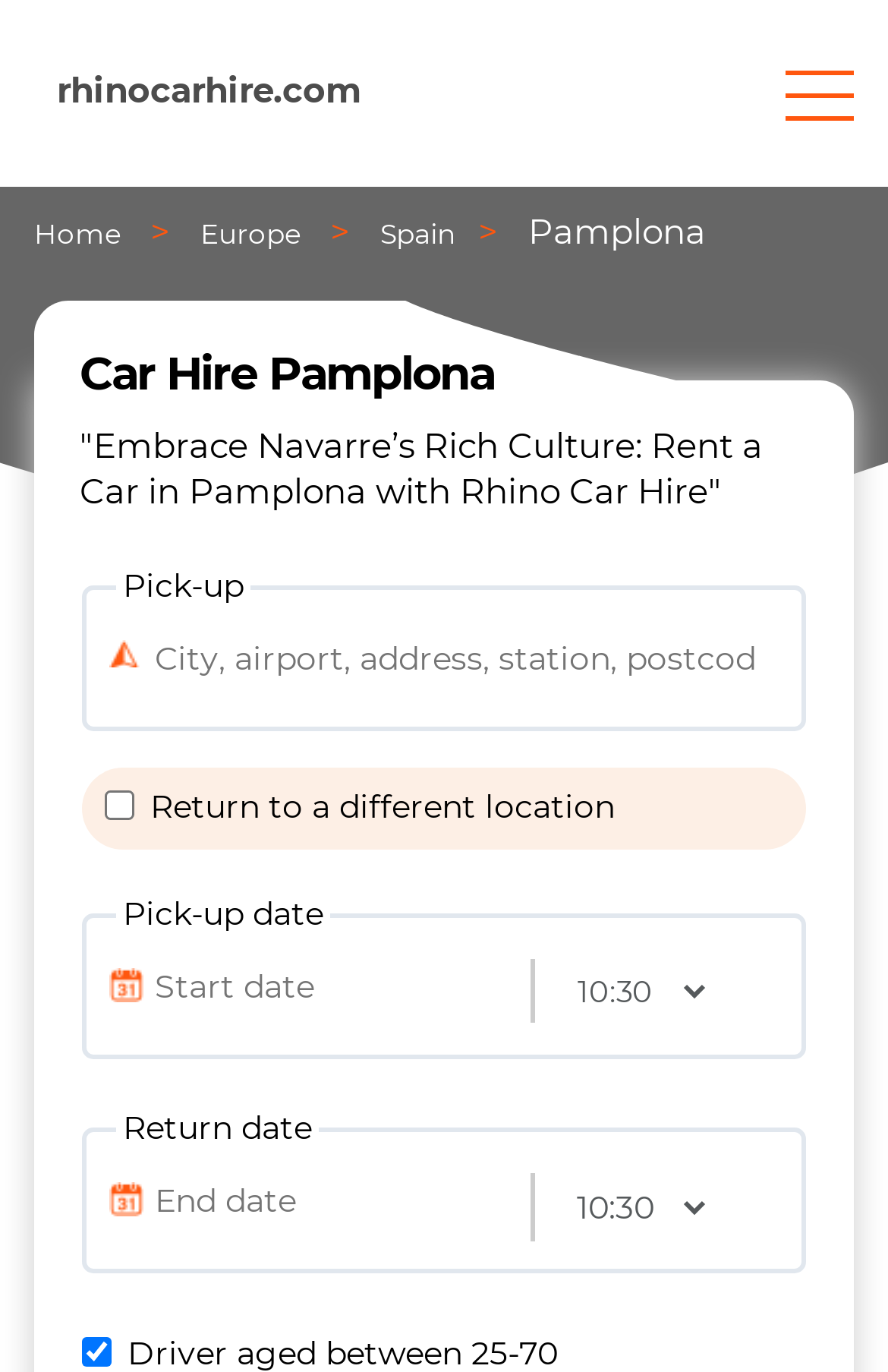What is the location for car rental?
Refer to the screenshot and respond with a concise word or phrase.

Pamplona